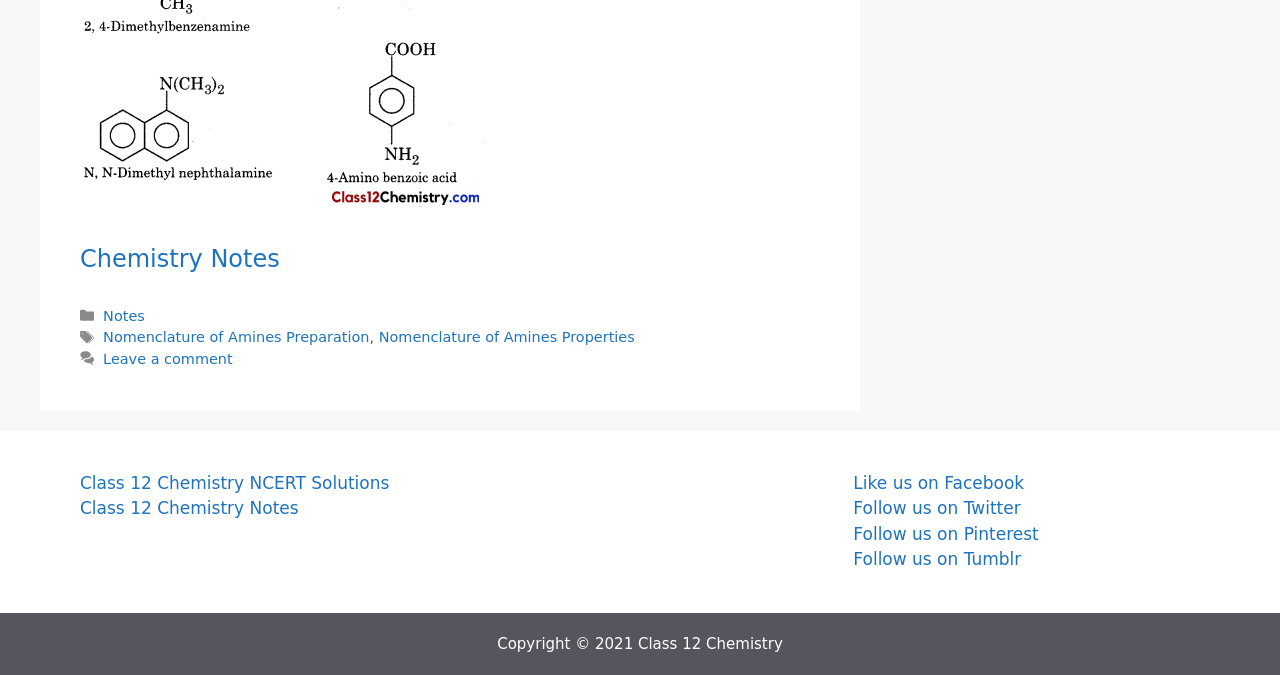Please identify the bounding box coordinates of where to click in order to follow the instruction: "Leave a comment".

[0.081, 0.52, 0.182, 0.544]